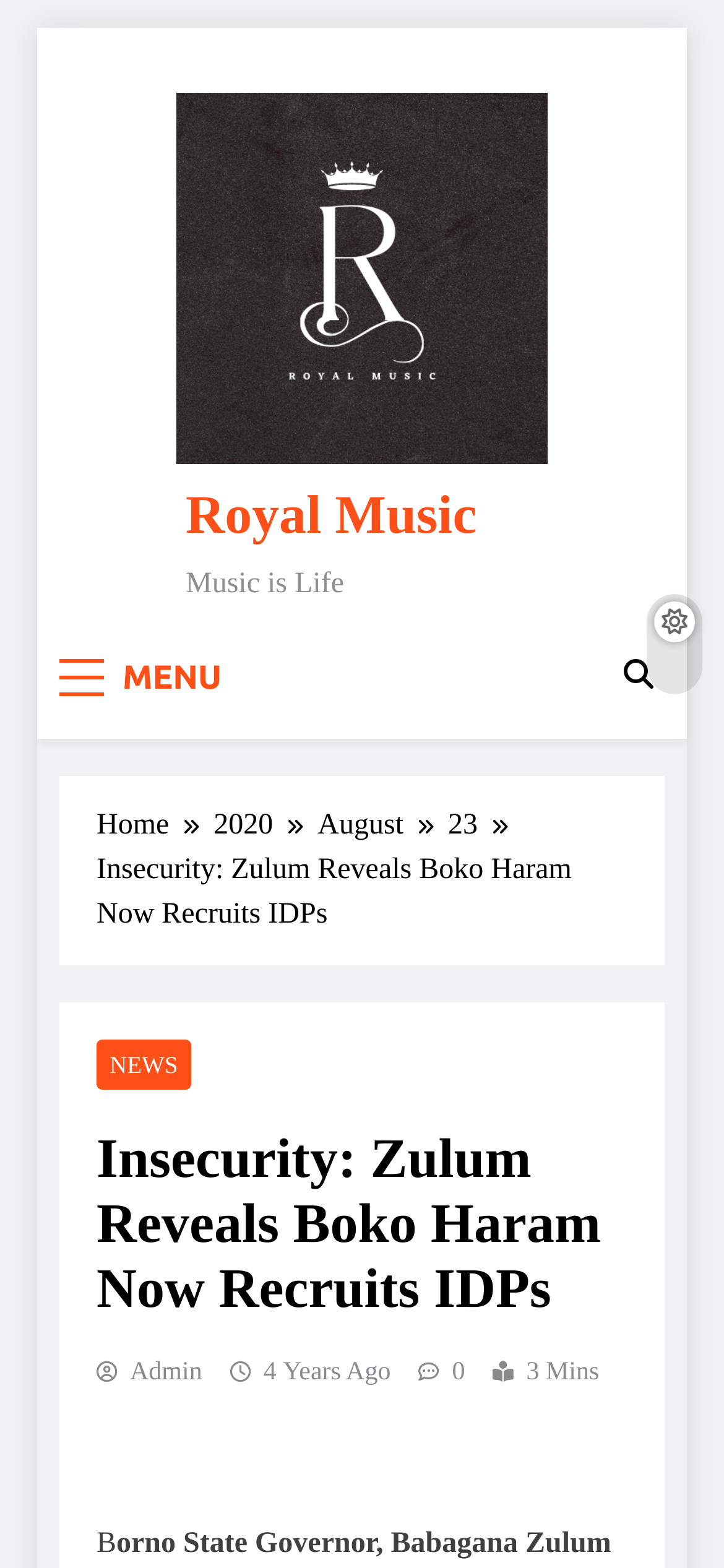Identify the bounding box coordinates of the region that needs to be clicked to carry out this instruction: "Click the 'Royal Music' link". Provide these coordinates as four float numbers ranging from 0 to 1, i.e., [left, top, right, bottom].

[0.244, 0.059, 0.756, 0.305]